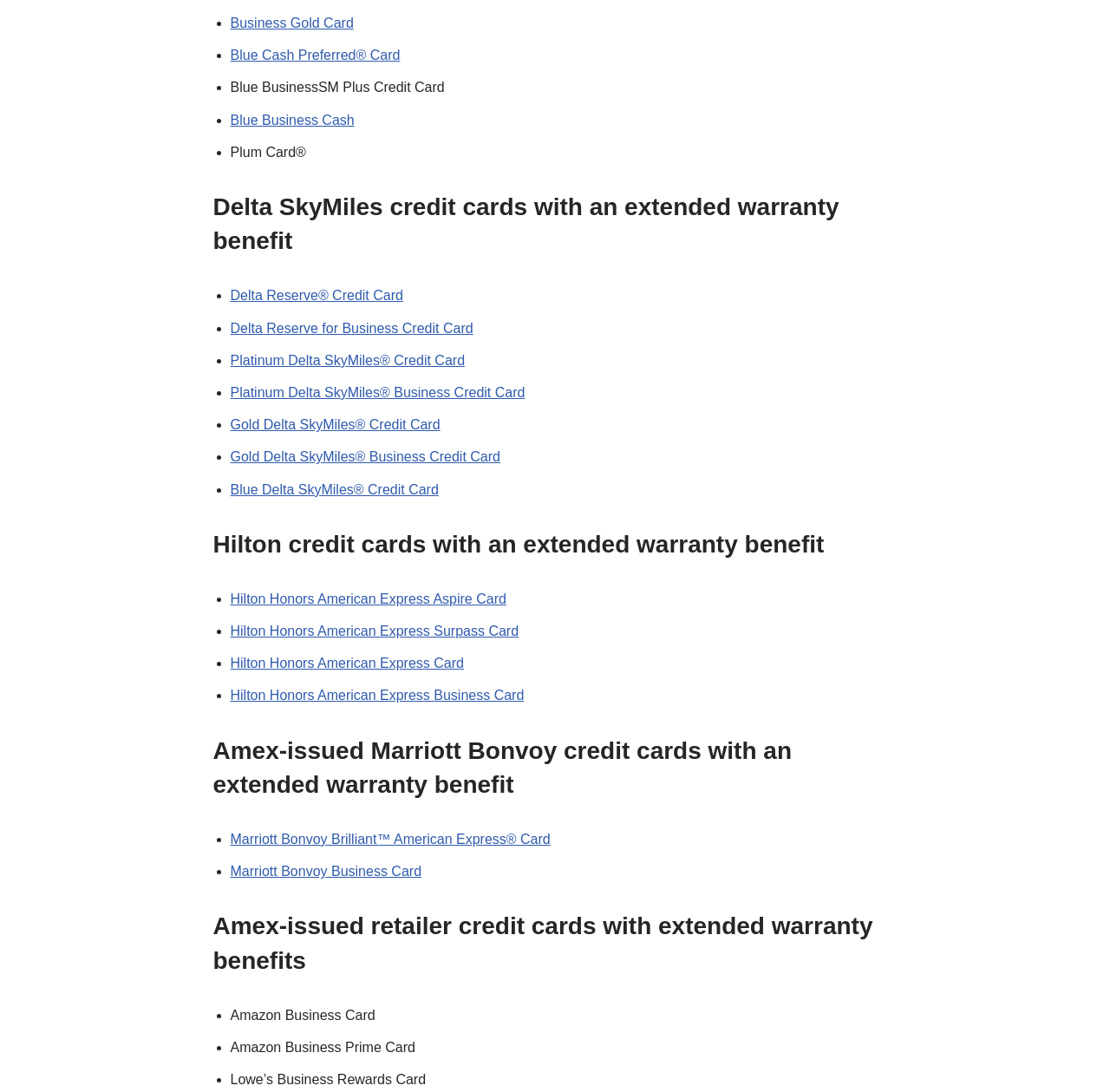What is the name of the Hilton credit card that starts with 'Hilton Honors American Express Aspire Card'?
Please provide a detailed and thorough answer to the question.

I looked at the list of Hilton credit cards and found the one that starts with 'Hilton Honors American Express Aspire Card', which is indeed 'Hilton Honors American Express Aspire Card'.